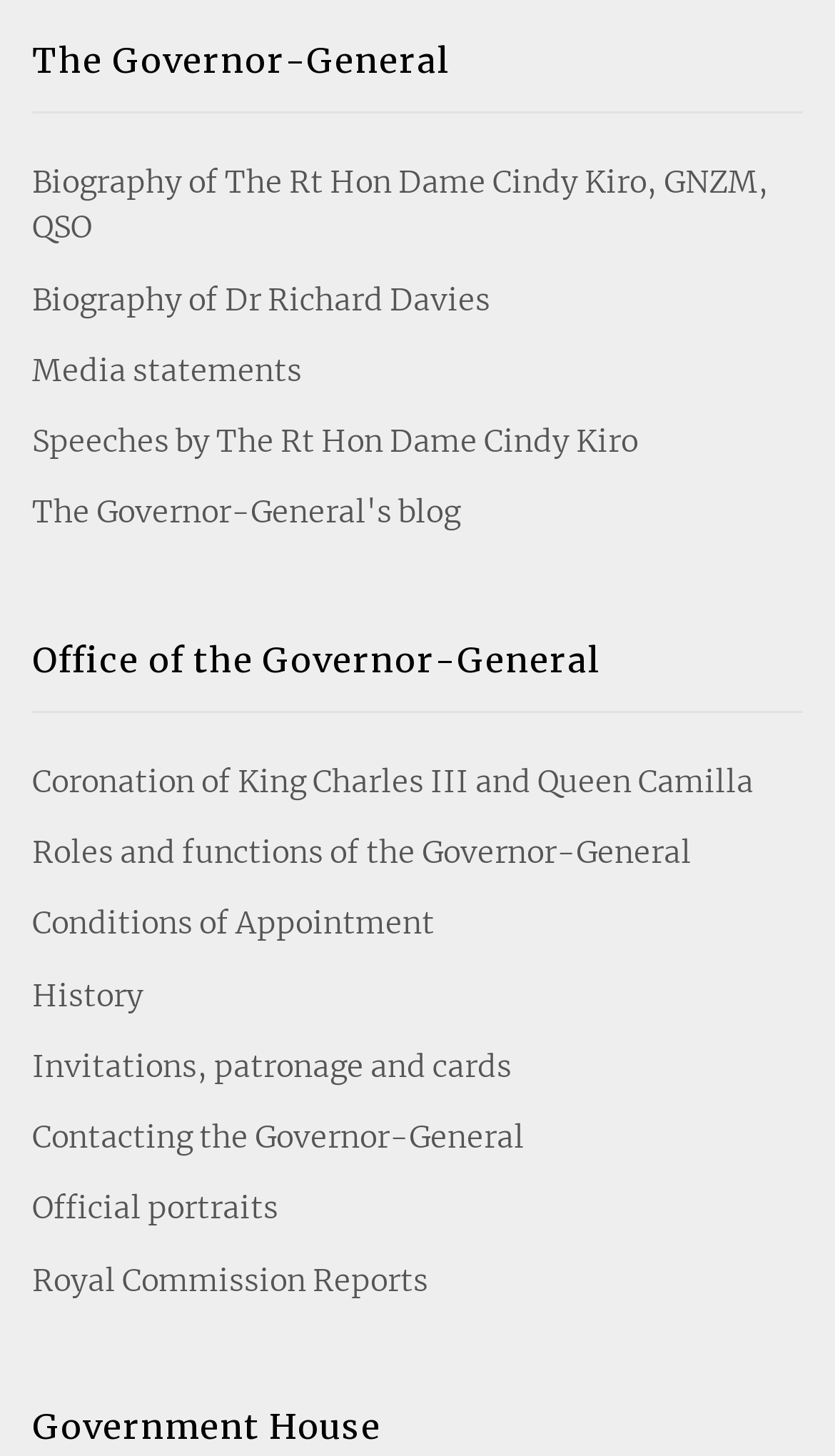Please determine the bounding box coordinates of the section I need to click to accomplish this instruction: "Read the biography of The Rt Hon Dame Cindy Kiro".

[0.038, 0.102, 0.962, 0.182]